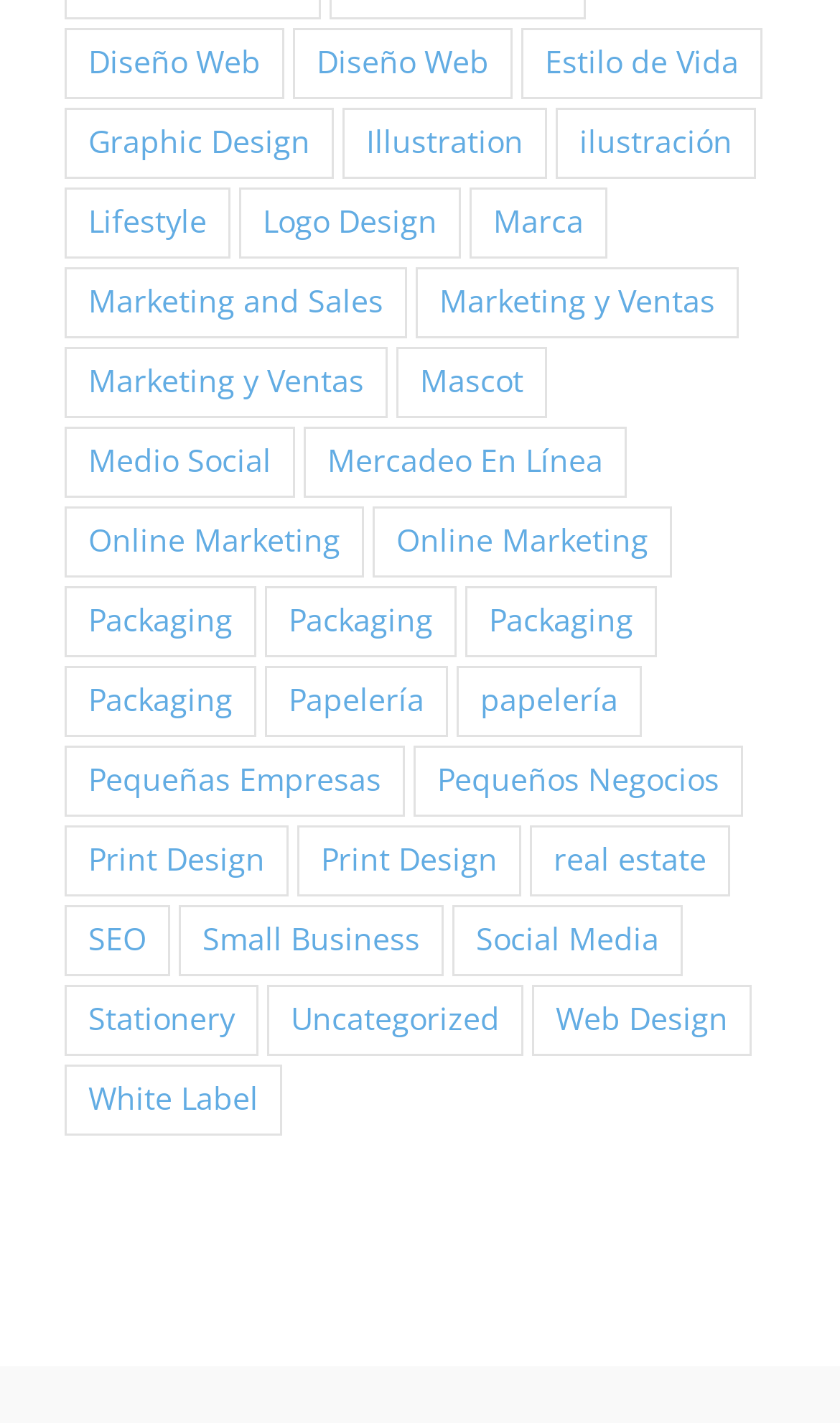Predict the bounding box of the UI element based on this description: "Graphic Design".

[0.077, 0.076, 0.397, 0.126]